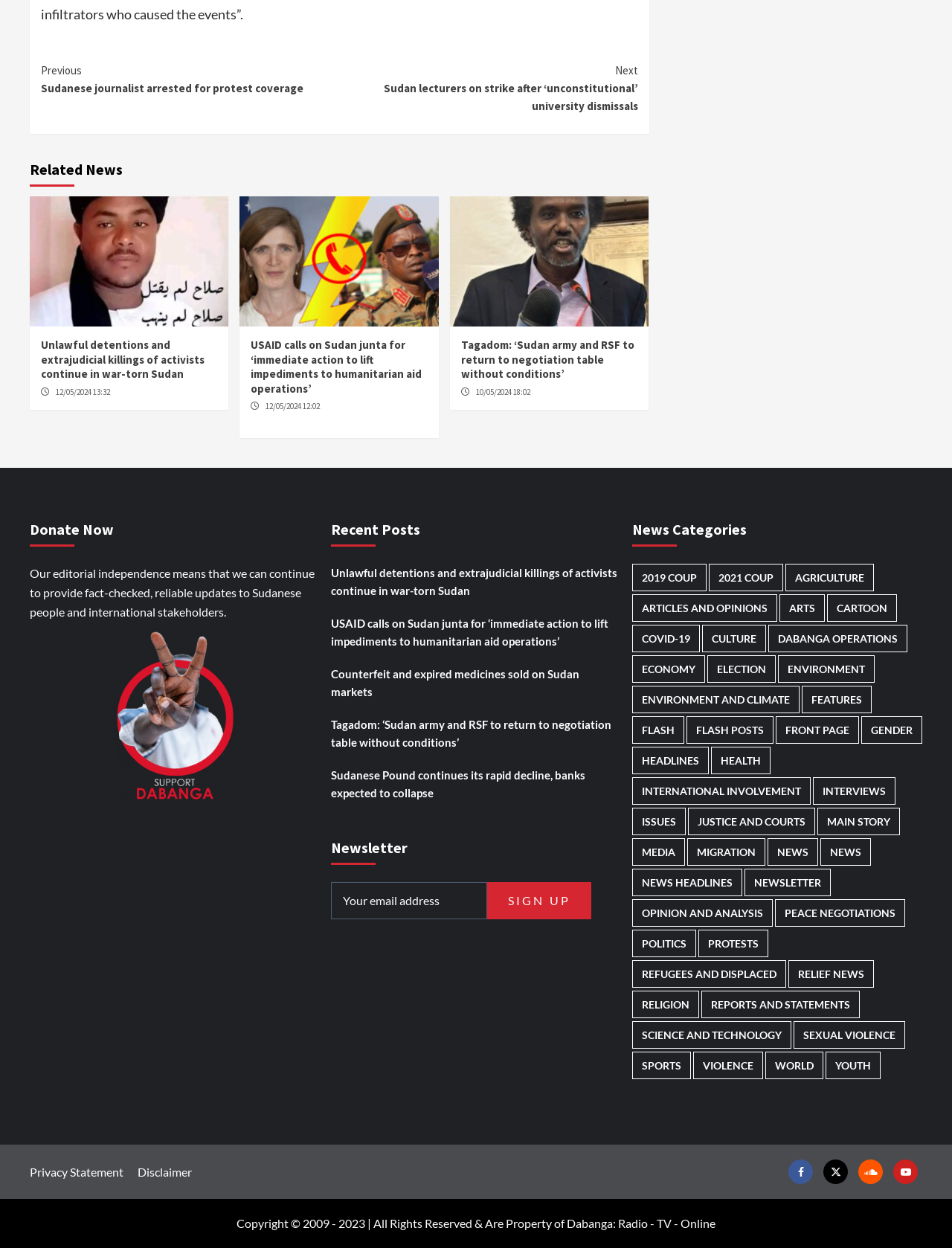Find the bounding box coordinates of the element's region that should be clicked in order to follow the given instruction: "Click on 'Donate Now'". The coordinates should consist of four float numbers between 0 and 1, i.e., [left, top, right, bottom].

[0.031, 0.411, 0.336, 0.446]